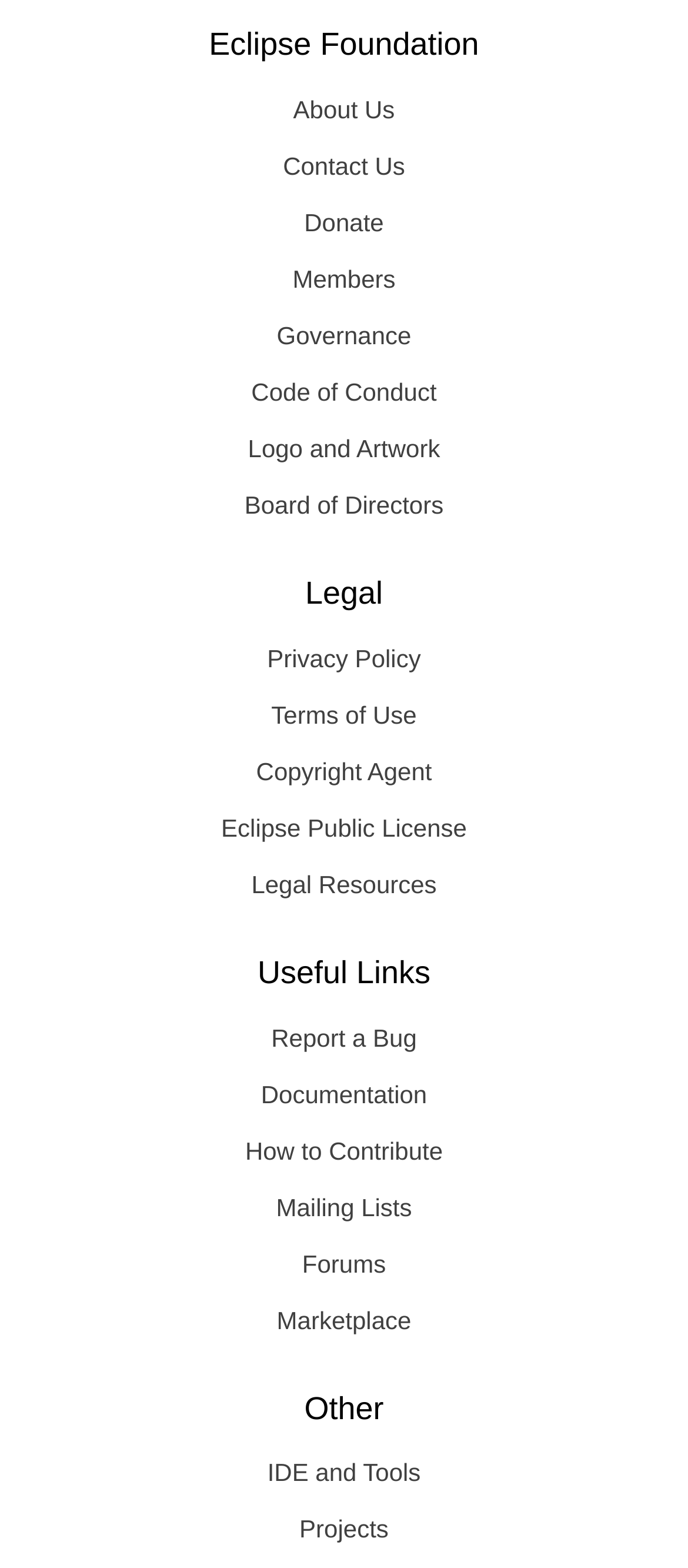Answer this question using a single word or a brief phrase:
What is the name of the organization?

Eclipse Foundation